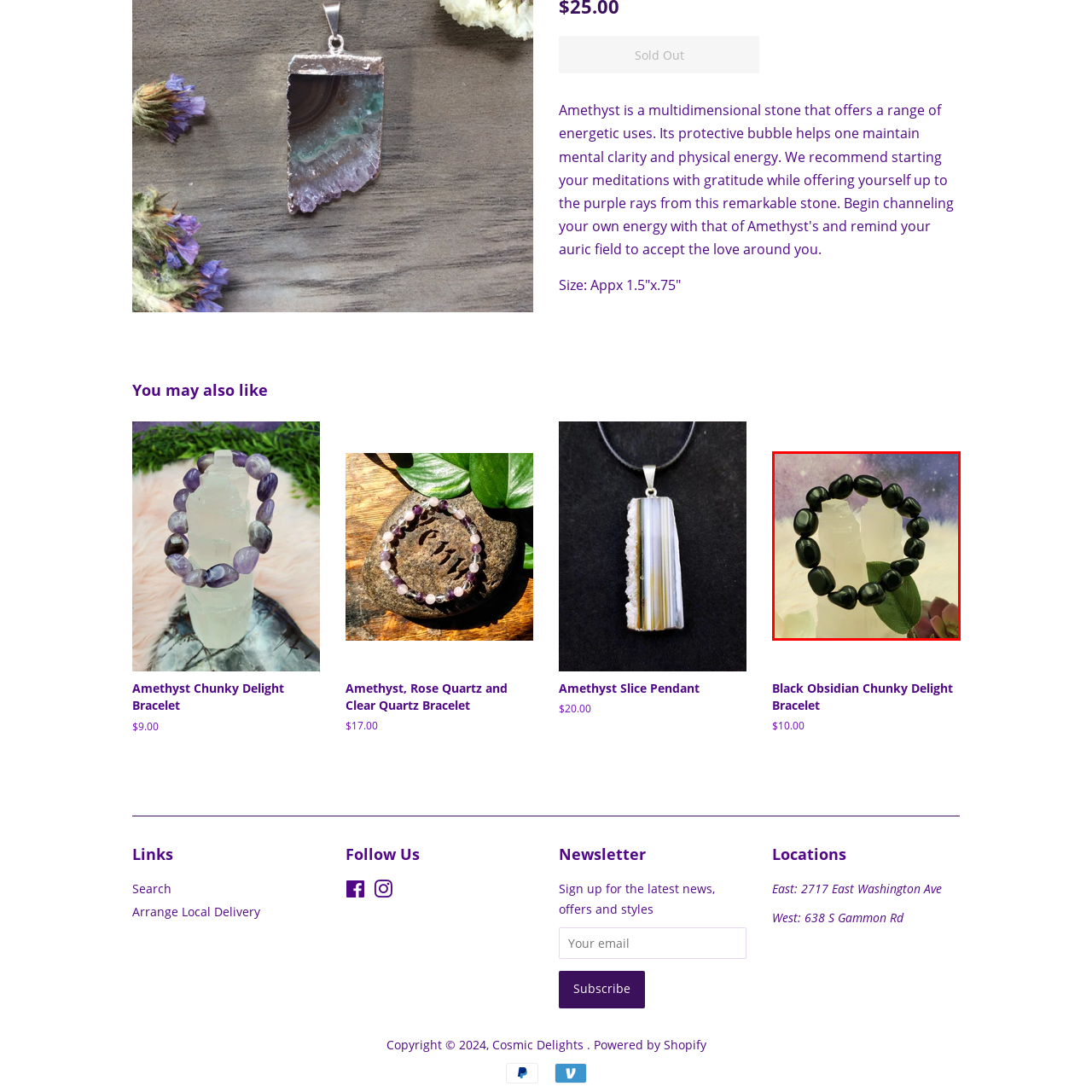Observe the image within the red bounding box carefully and provide an extensive answer to the following question using the visual cues: What is the atmosphere evoked by the backdrop?

The caption describes the backdrop as 'softly lit', which 'hints at a mystical, starry night', creating an atmosphere that is mystical and reminiscent of a starry night.